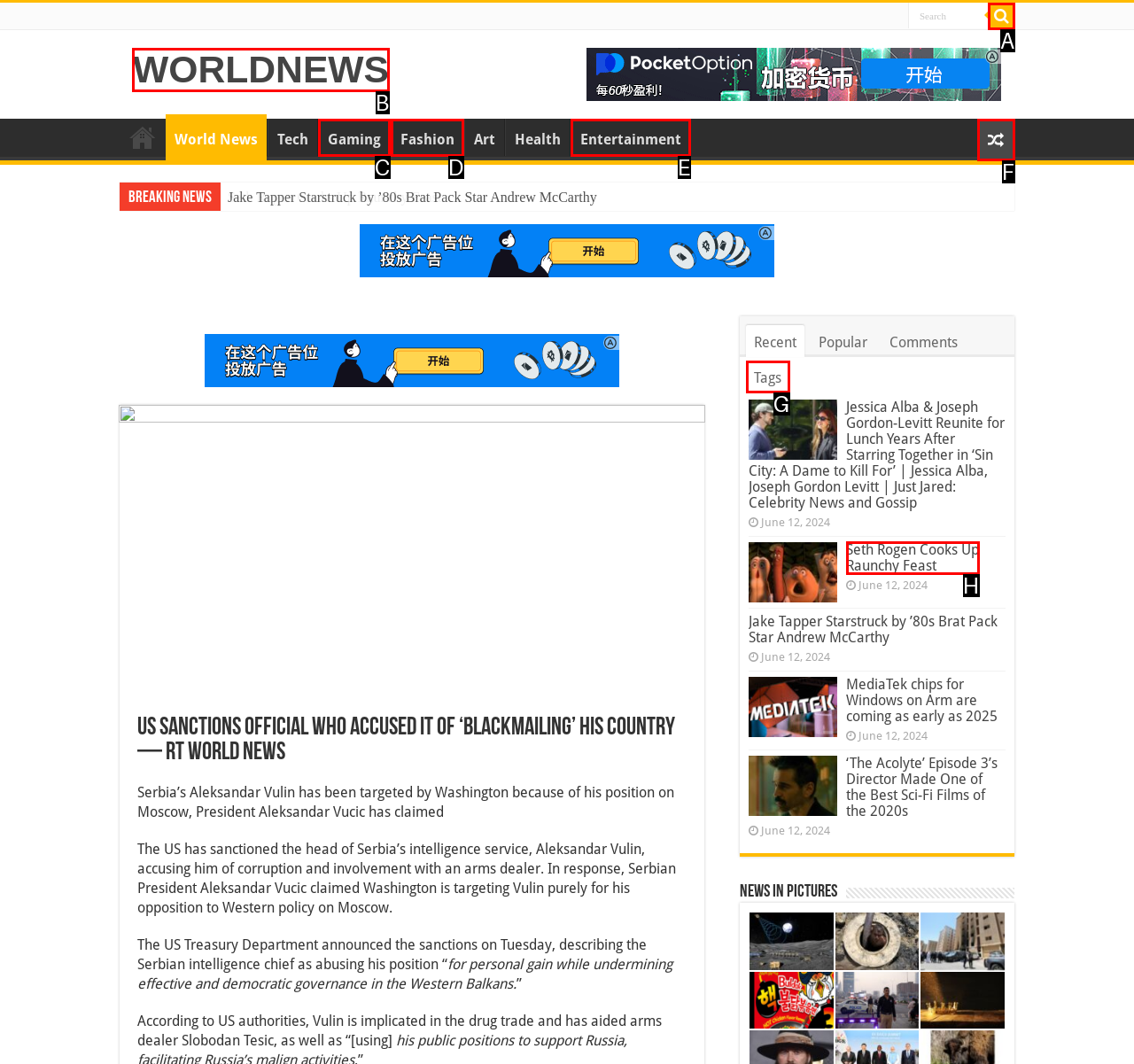Tell me which element should be clicked to achieve the following objective: Go to World News page
Reply with the letter of the correct option from the displayed choices.

B